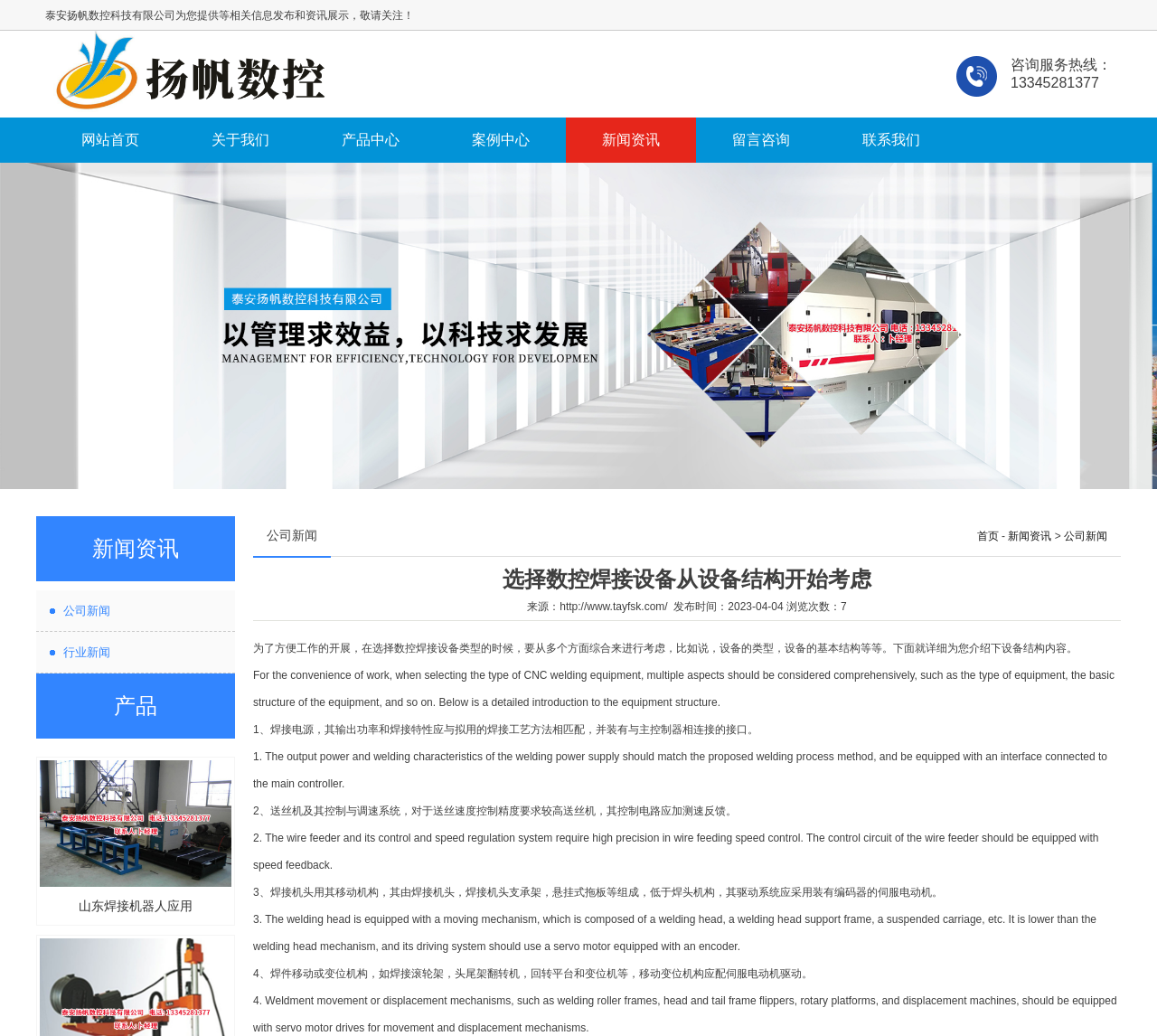Can you find the bounding box coordinates for the element that needs to be clicked to execute this instruction: "Share via Facebook"? The coordinates should be given as four float numbers between 0 and 1, i.e., [left, top, right, bottom].

None